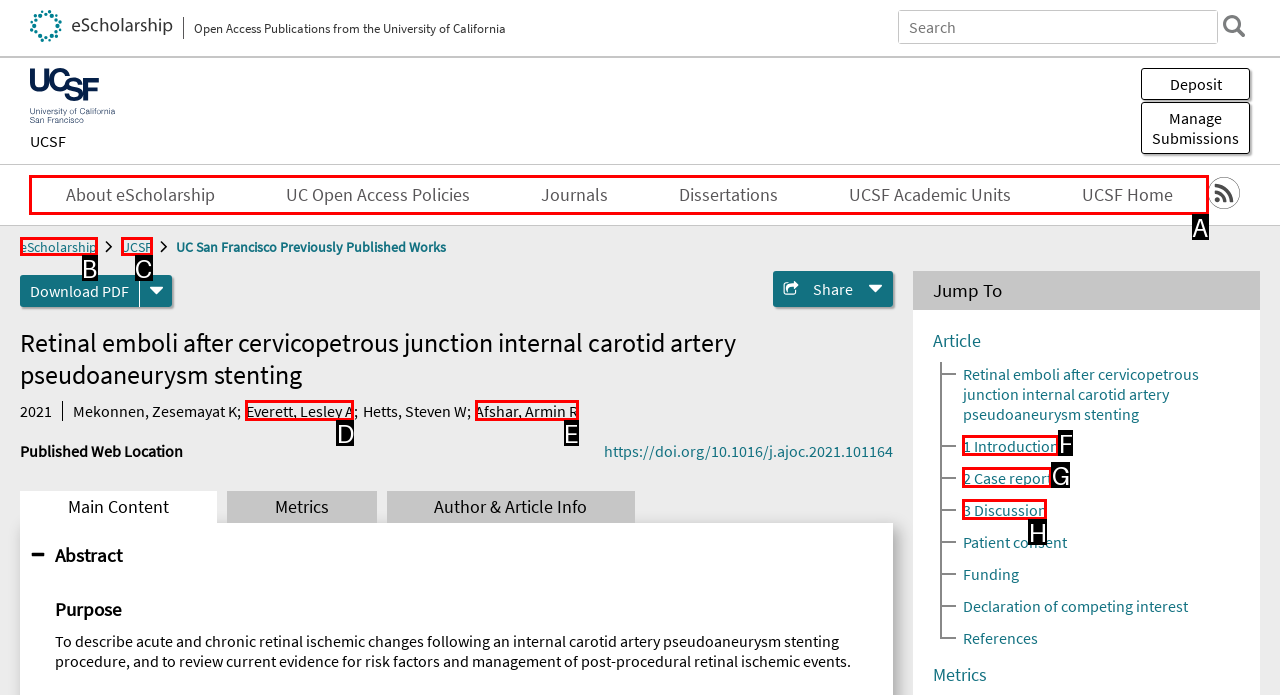Tell me which one HTML element I should click to complete the following task: Search this website Answer with the option's letter from the given choices directly.

None